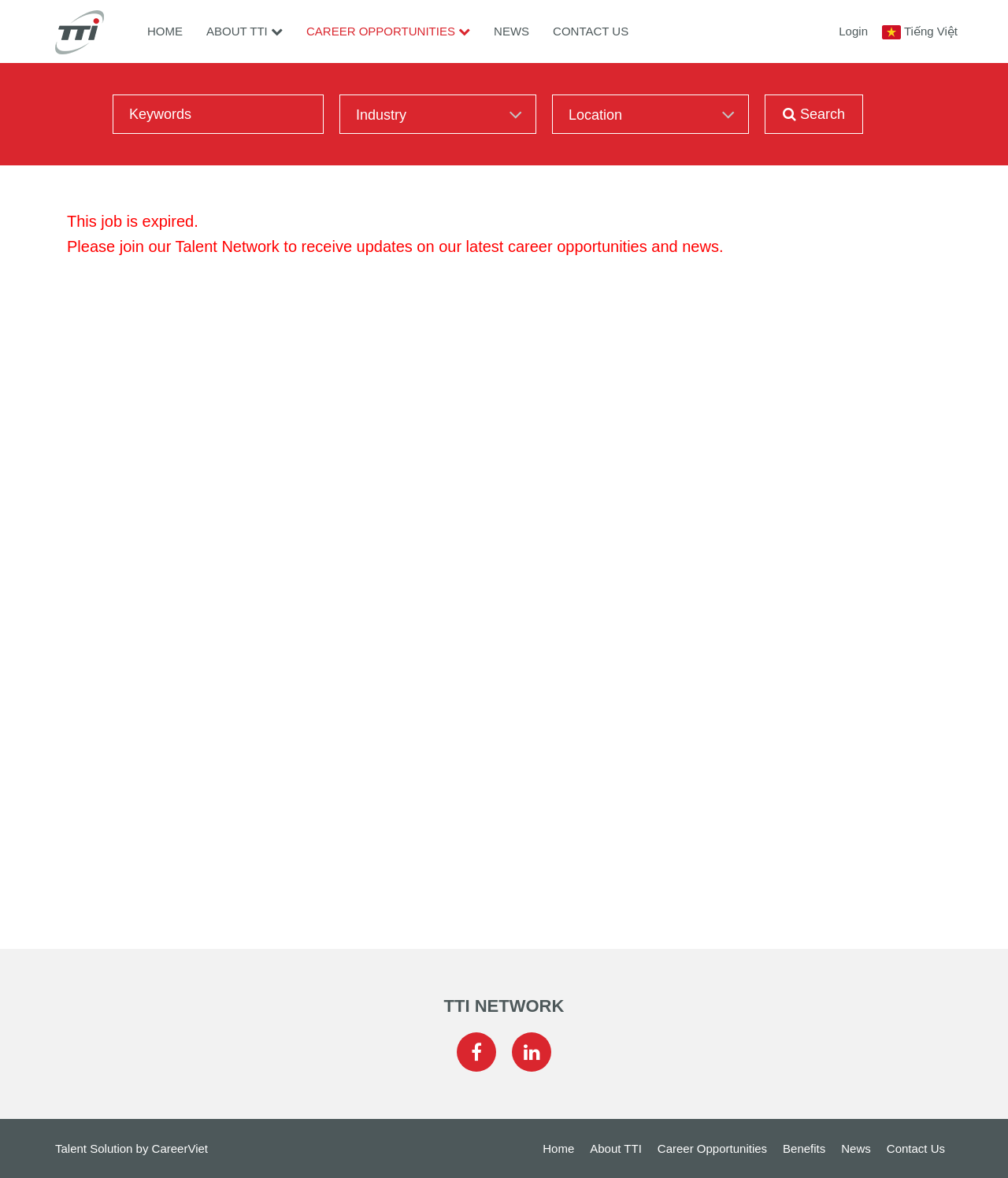Using the provided element description: "ISCAP Conference", determine the bounding box coordinates of the corresponding UI element in the screenshot.

None